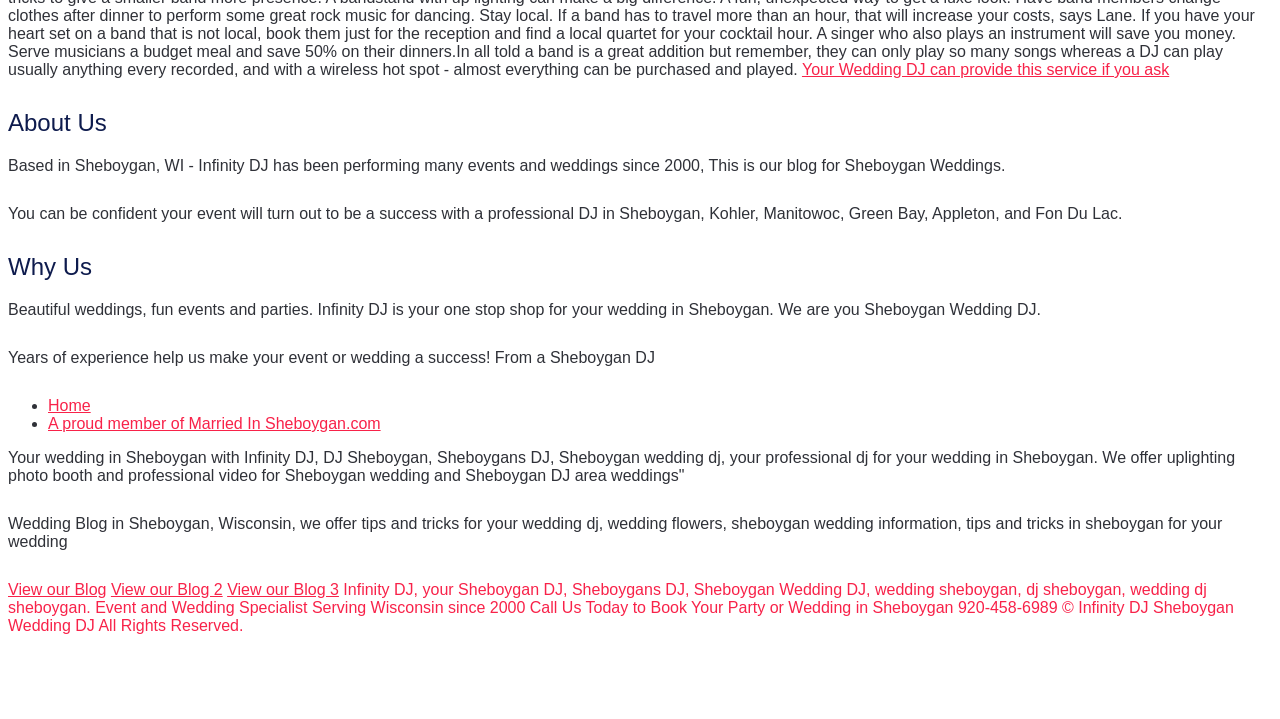Indicate the bounding box coordinates of the element that must be clicked to execute the instruction: "Click on 'Your Wedding DJ can provide this service if you ask'". The coordinates should be given as four float numbers between 0 and 1, i.e., [left, top, right, bottom].

[0.627, 0.085, 0.913, 0.108]